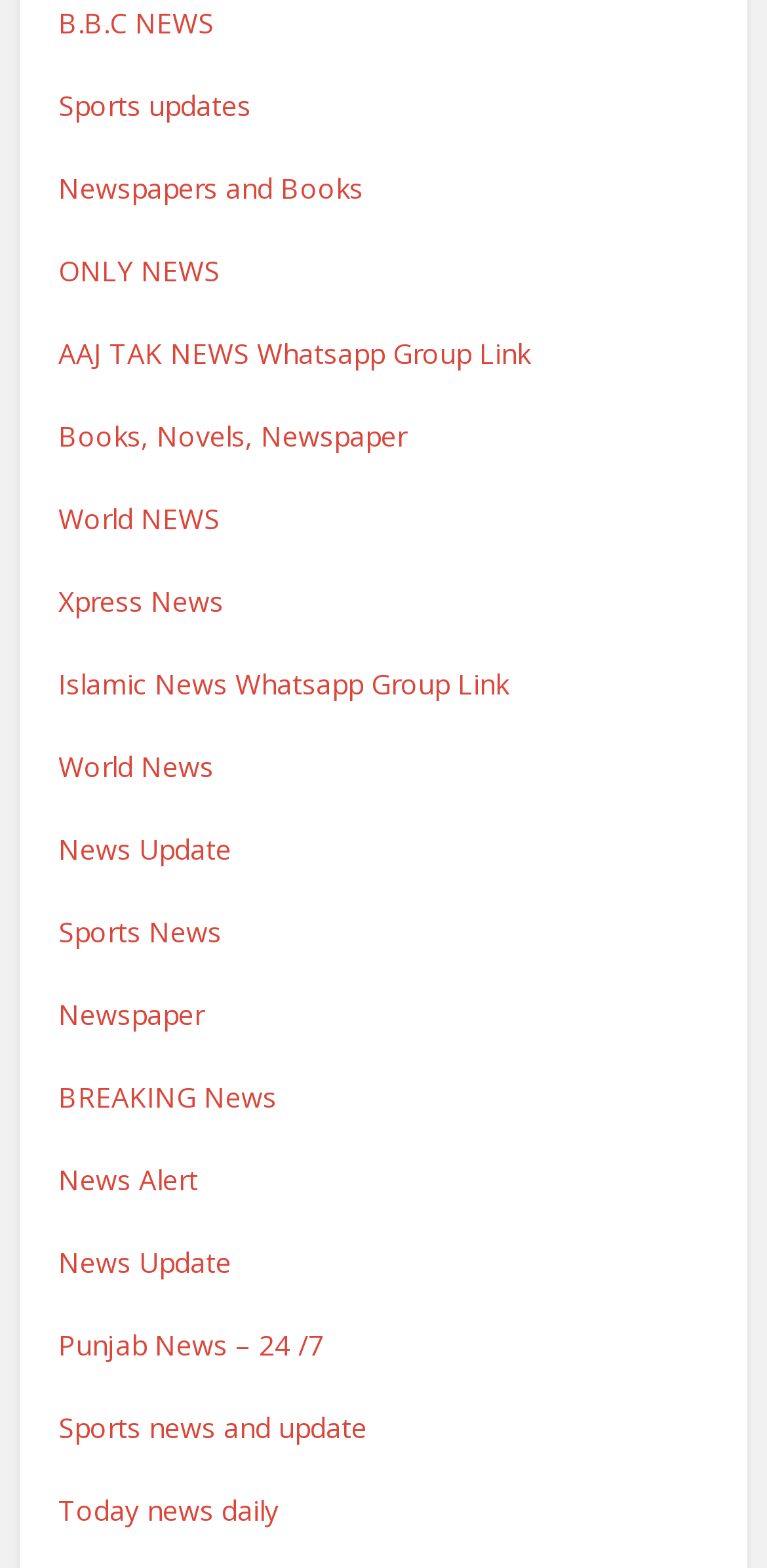From the webpage screenshot, predict the bounding box coordinates (top-left x, top-left y, bottom-right x, bottom-right y) for the UI element described here: Today news daily

[0.076, 0.951, 0.363, 0.975]